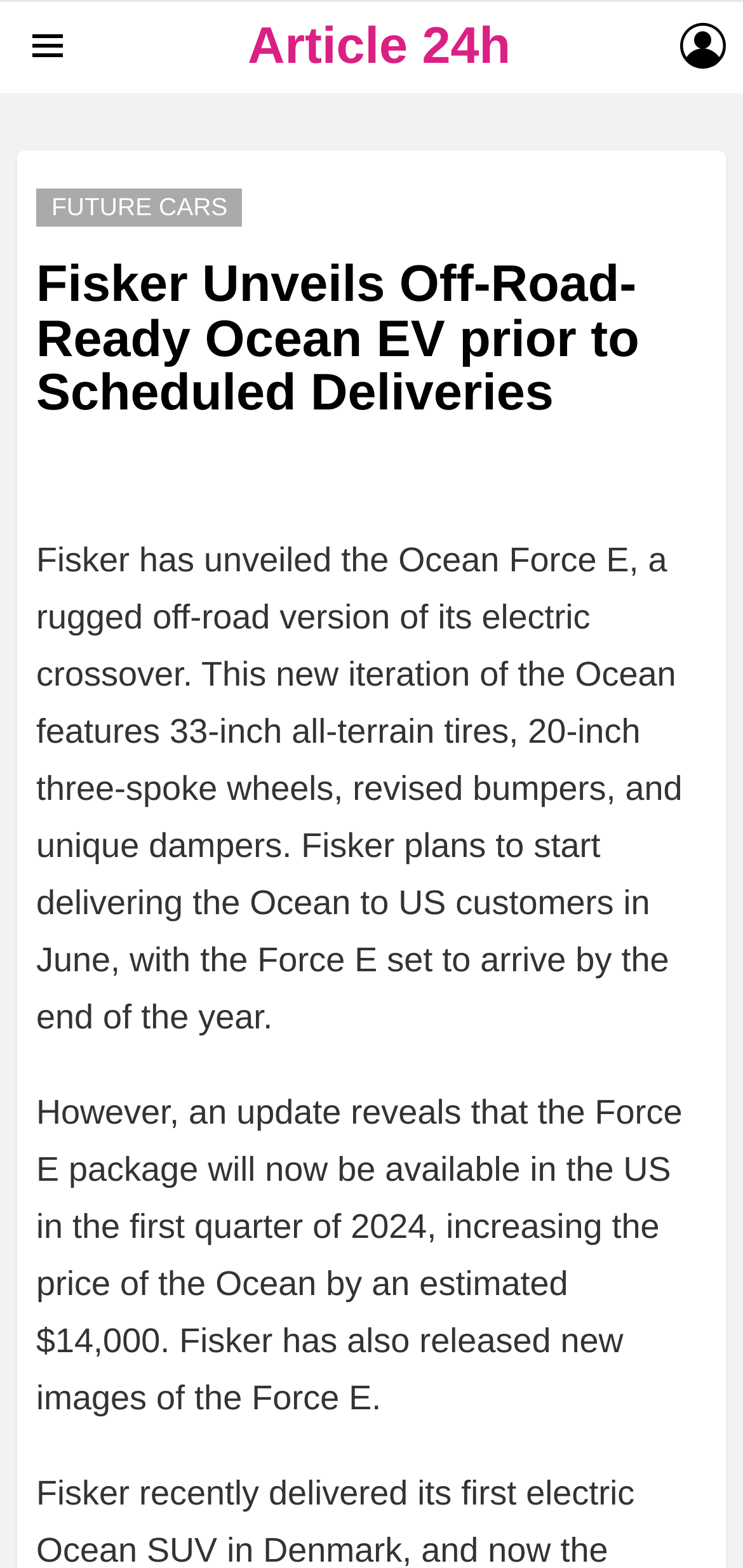Please look at the image and answer the question with a detailed explanation: How much will the Force E package increase the price of the Ocean?

The article states that the Force E package will now be available in the US in the first quarter of 2024, increasing the price of the Ocean by an estimated $14,000, as mentioned in the sentence 'However, an update reveals that the Force E package will now be available in the US in the first quarter of 2024, increasing the price of the Ocean by an estimated $14,000.'